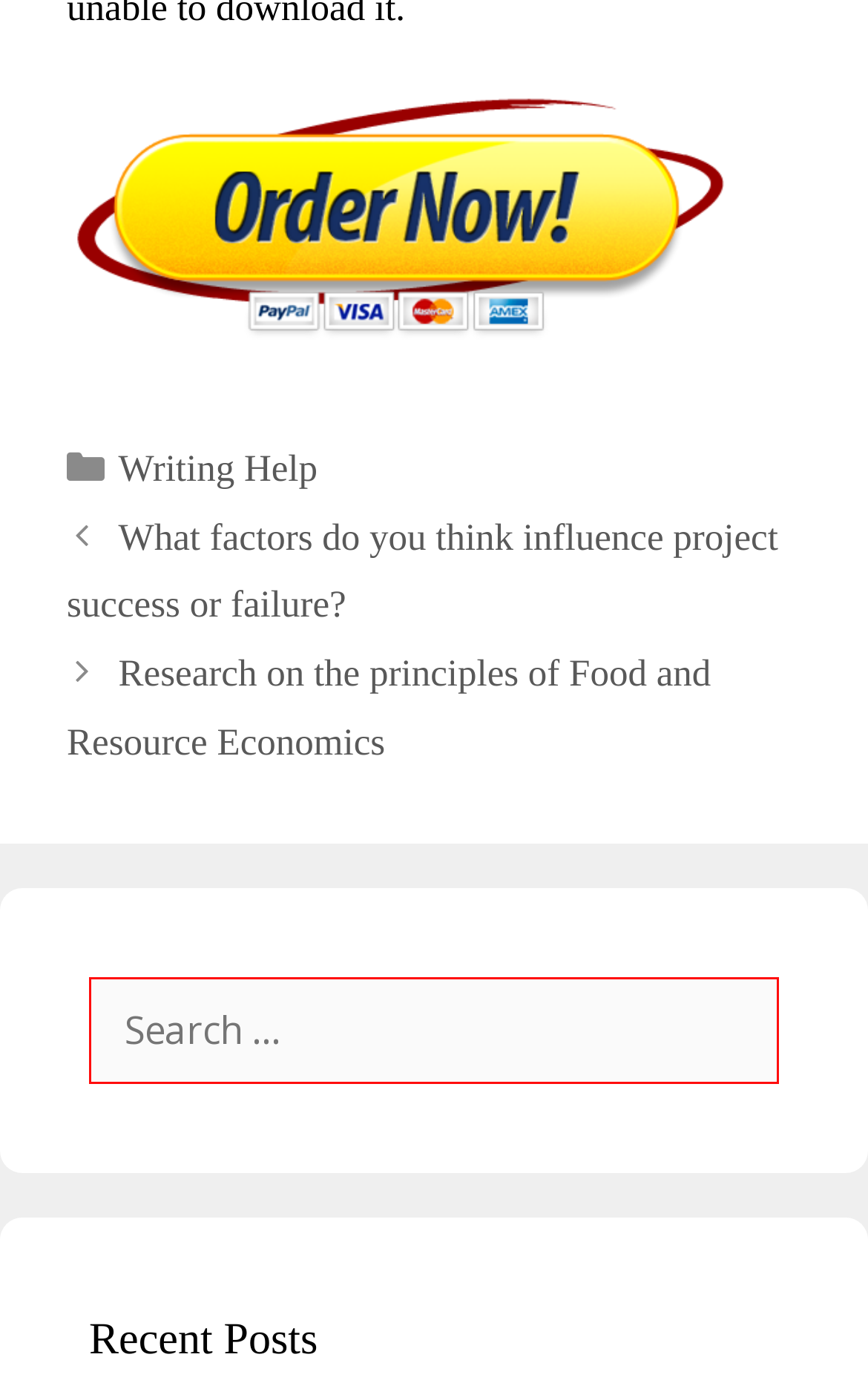Respond to the question below with a concise word or phrase:
What is the purpose of the 'Click to Order' link?

Ordering